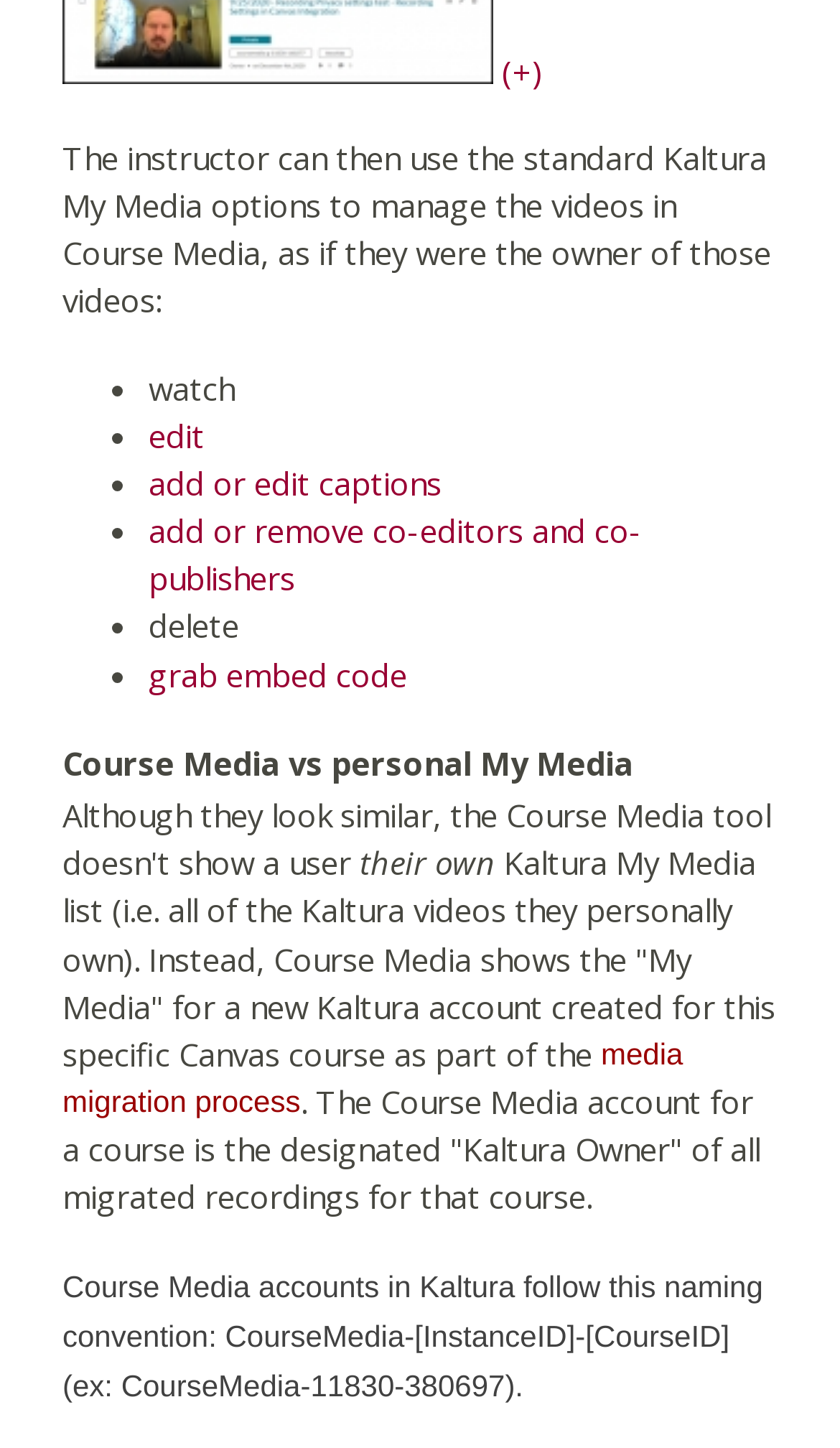What is the purpose of Course Media account?
Using the image as a reference, give an elaborate response to the question.

The Course Media account is the designated 'Kaltura Owner' of all migrated recordings for a specific Canvas course, which means it is responsible for managing the videos in that course.